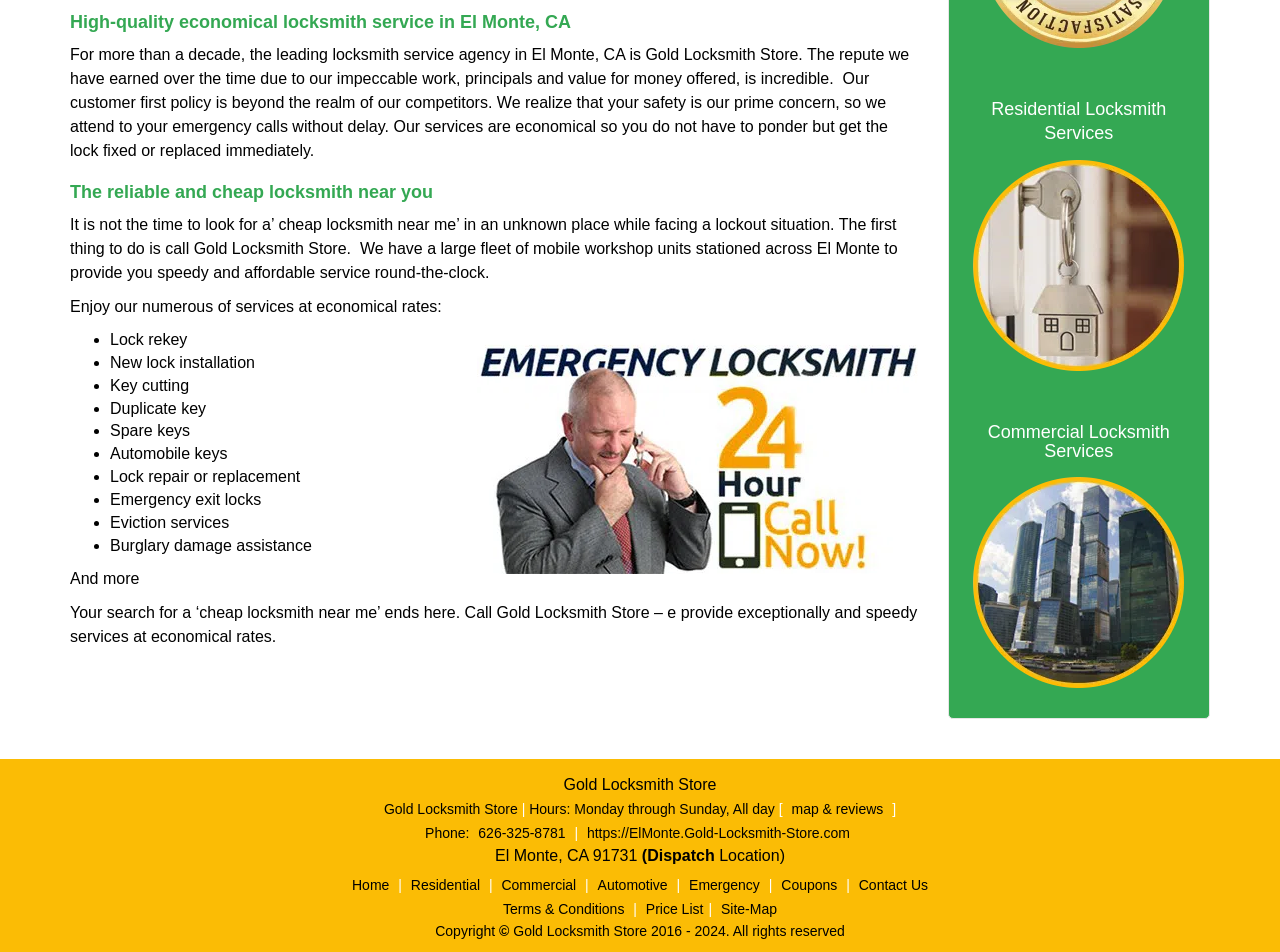Based on the provided description, "map & reviews", find the bounding box of the corresponding UI element in the screenshot.

[0.614, 0.841, 0.697, 0.858]